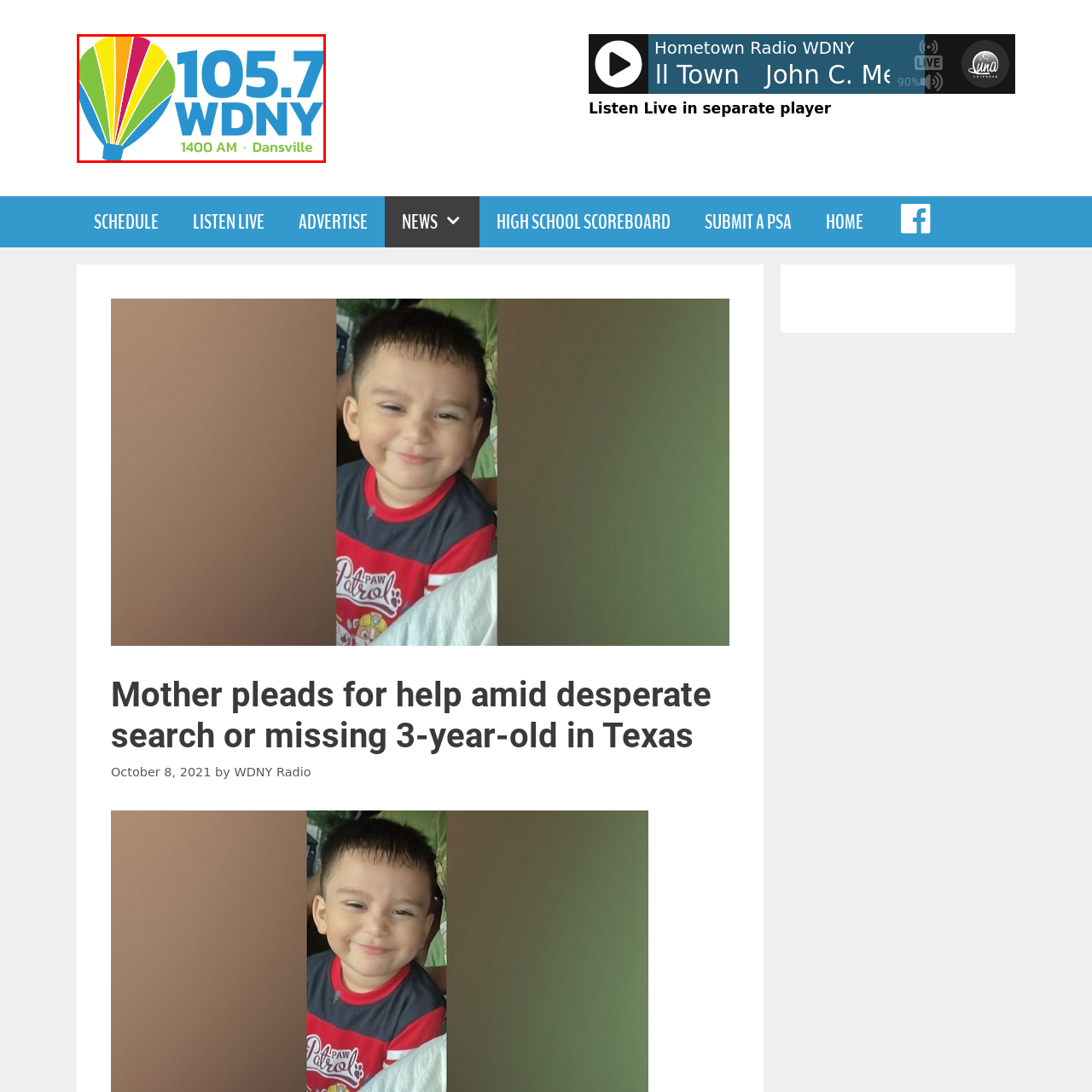What is the frequency of the radio station?
Take a close look at the image highlighted by the red bounding box and answer the question thoroughly based on the details you see.

The frequency of the radio station is mentioned in smaller text below the station's name, which is '1400 AM', indicating that the station broadcasts on this frequency.